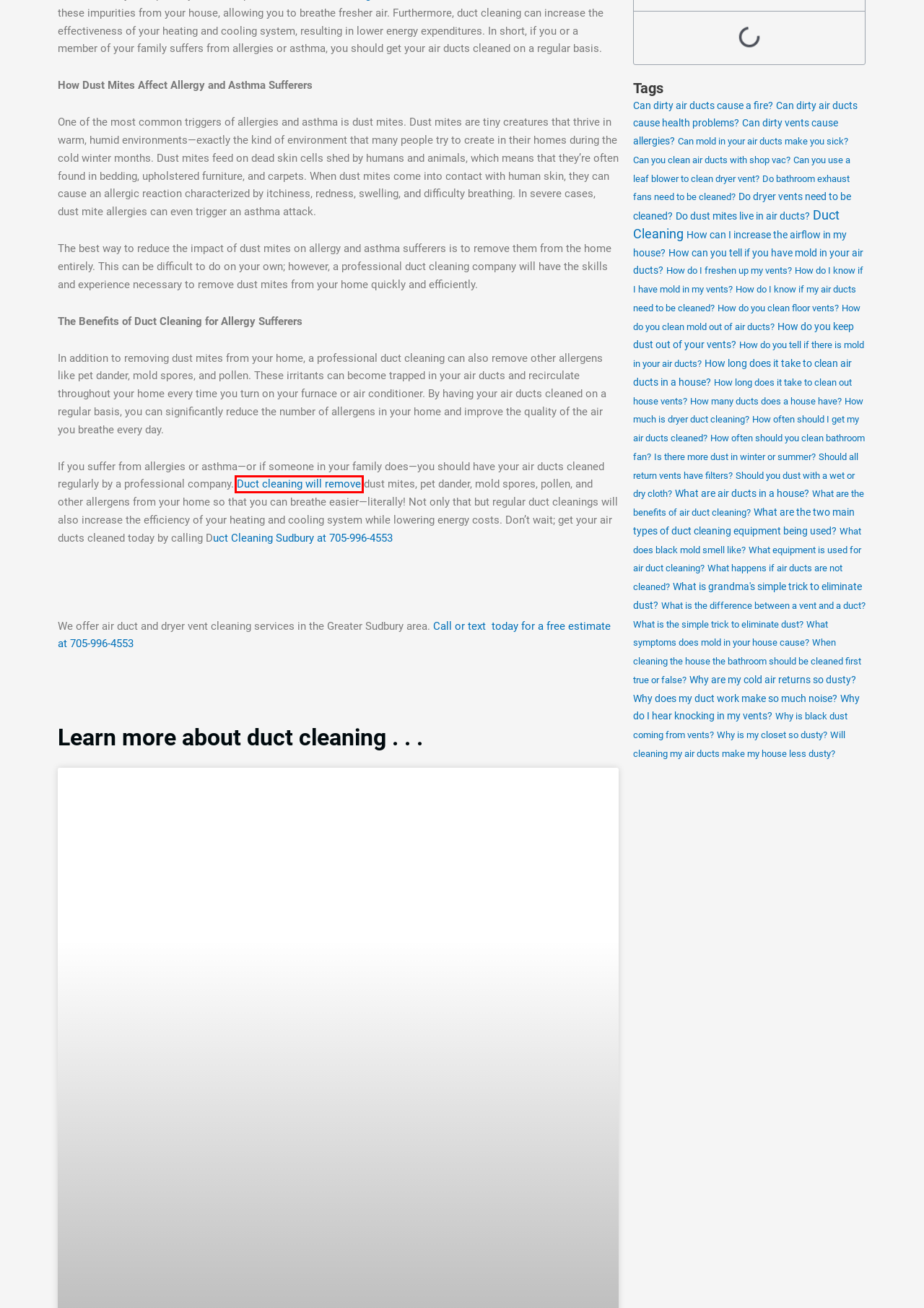Provided is a screenshot of a webpage with a red bounding box around an element. Select the most accurate webpage description for the page that appears after clicking the highlighted element. Here are the candidates:
A. Can you clean air ducts with shop vac? - Duct Cleaning Sudbury
B. How often should I get my air ducts cleaned? - Duct Cleaning Sudbury
C. What is grandma's simple trick to eliminate dust? - Duct Cleaning Sudbury
D. Will duct cleaning remove bugs? - Duct Cleaning Sudbury
E. How many ducts does a house have? - Duct Cleaning Sudbury
F. Can mold in your air ducts make you sick? - Duct Cleaning Sudbury
G. Can you use a leaf blower to clean dryer vent? - Duct Cleaning Sudbury
H. Will cleaning my air ducts make my house less dusty? - Duct Cleaning Sudbury

D